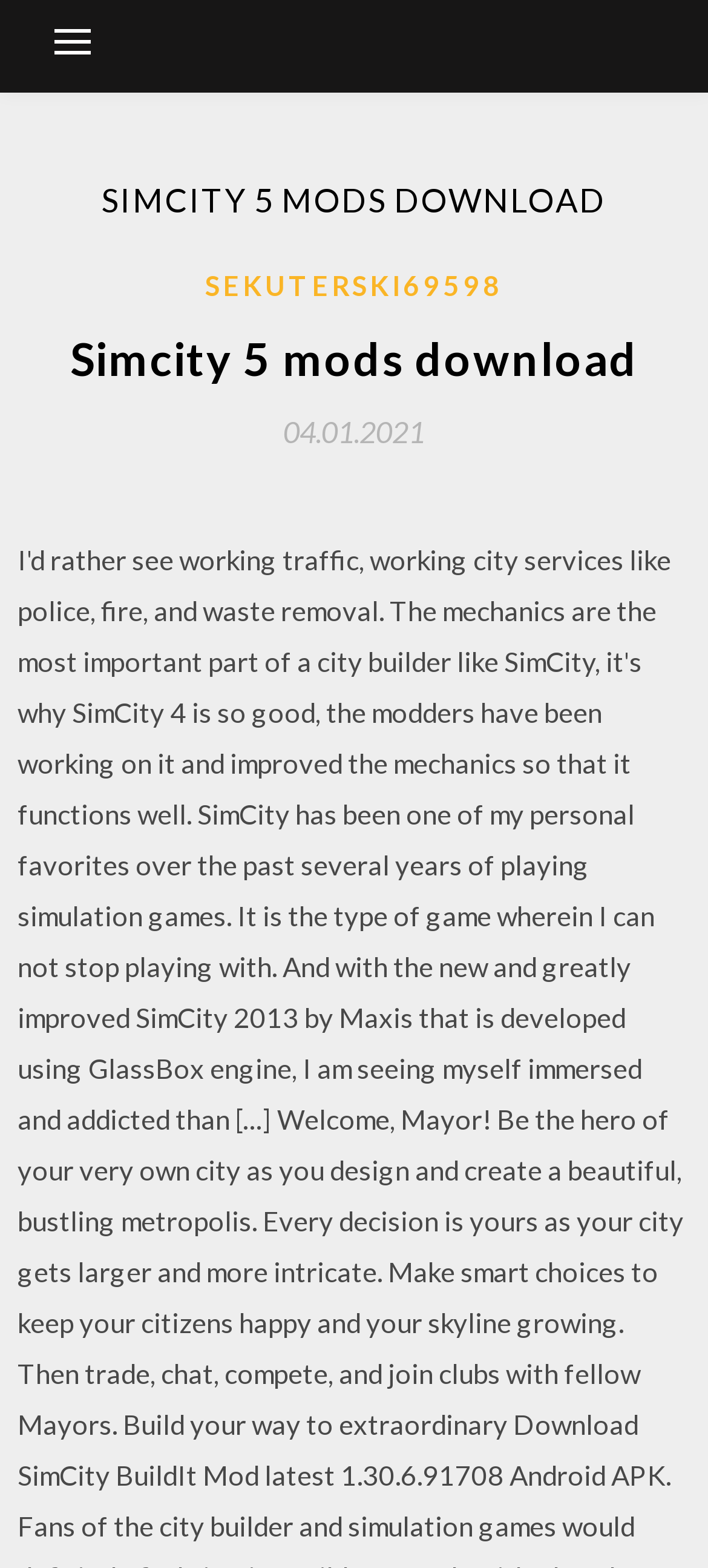Provide your answer in one word or a succinct phrase for the question: 
What is the date mentioned on the webpage?

04.01.2021